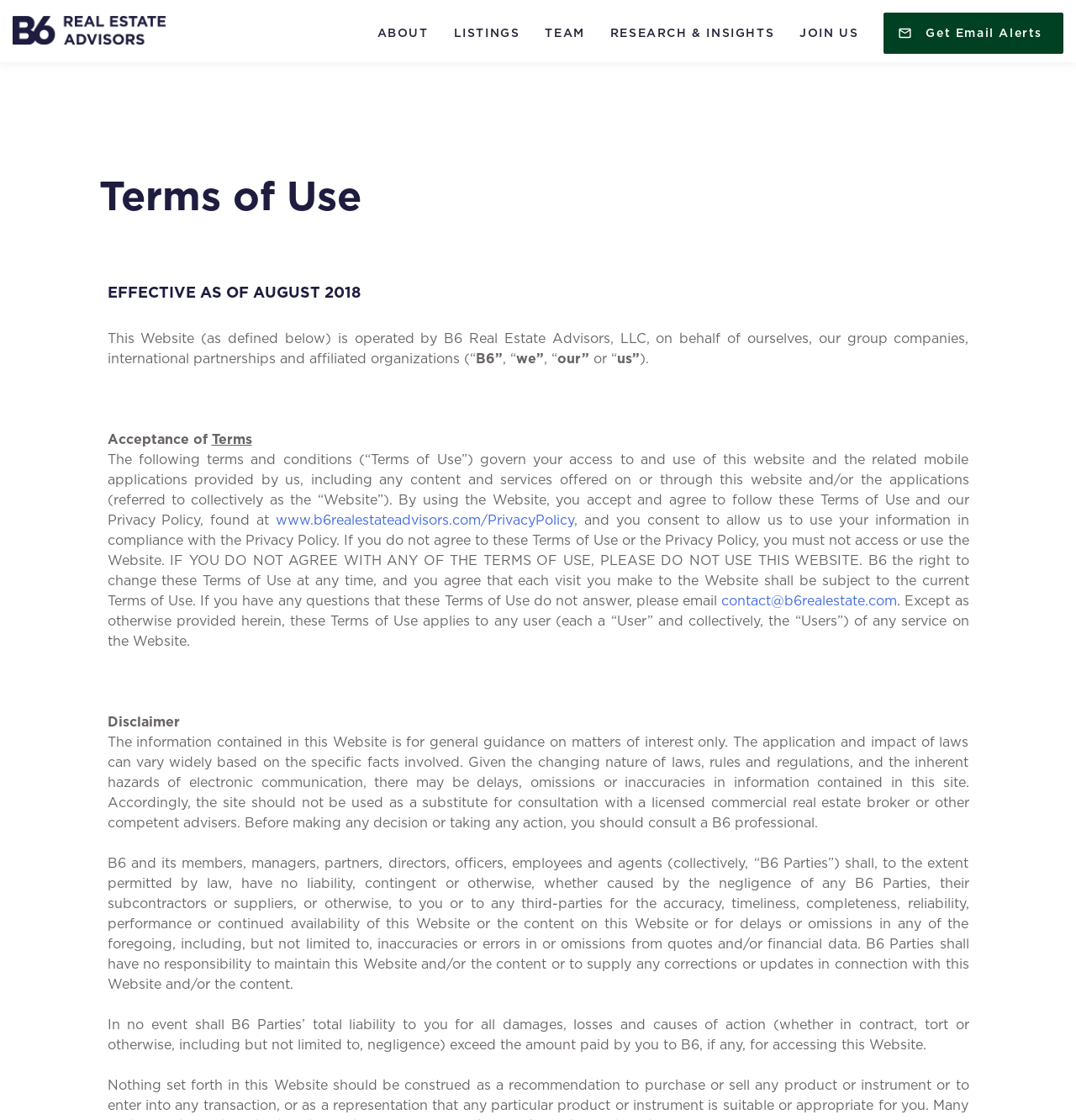Please determine the bounding box coordinates, formatted as (top-left x, top-left y, bottom-right x, bottom-right y), with all values as floating point numbers between 0 and 1. Identify the bounding box of the region described as: alt="B6 Real Estate Advisors"

[0.012, 0.014, 0.154, 0.045]